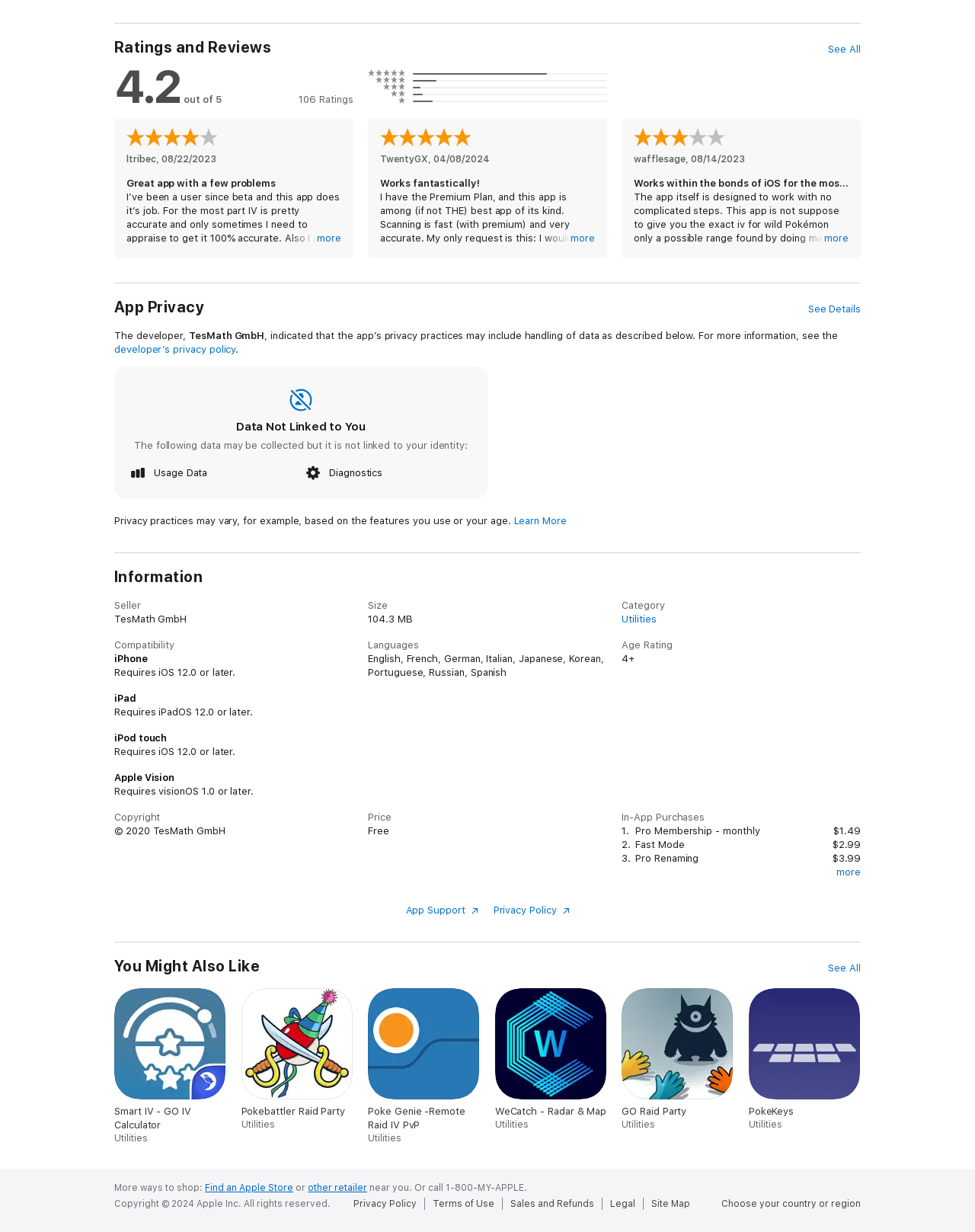Determine the bounding box coordinates of the clickable area required to perform the following instruction: "Learn more about the app's privacy policy". The coordinates should be represented as four float numbers between 0 and 1: [left, top, right, bottom].

[0.527, 0.418, 0.581, 0.427]